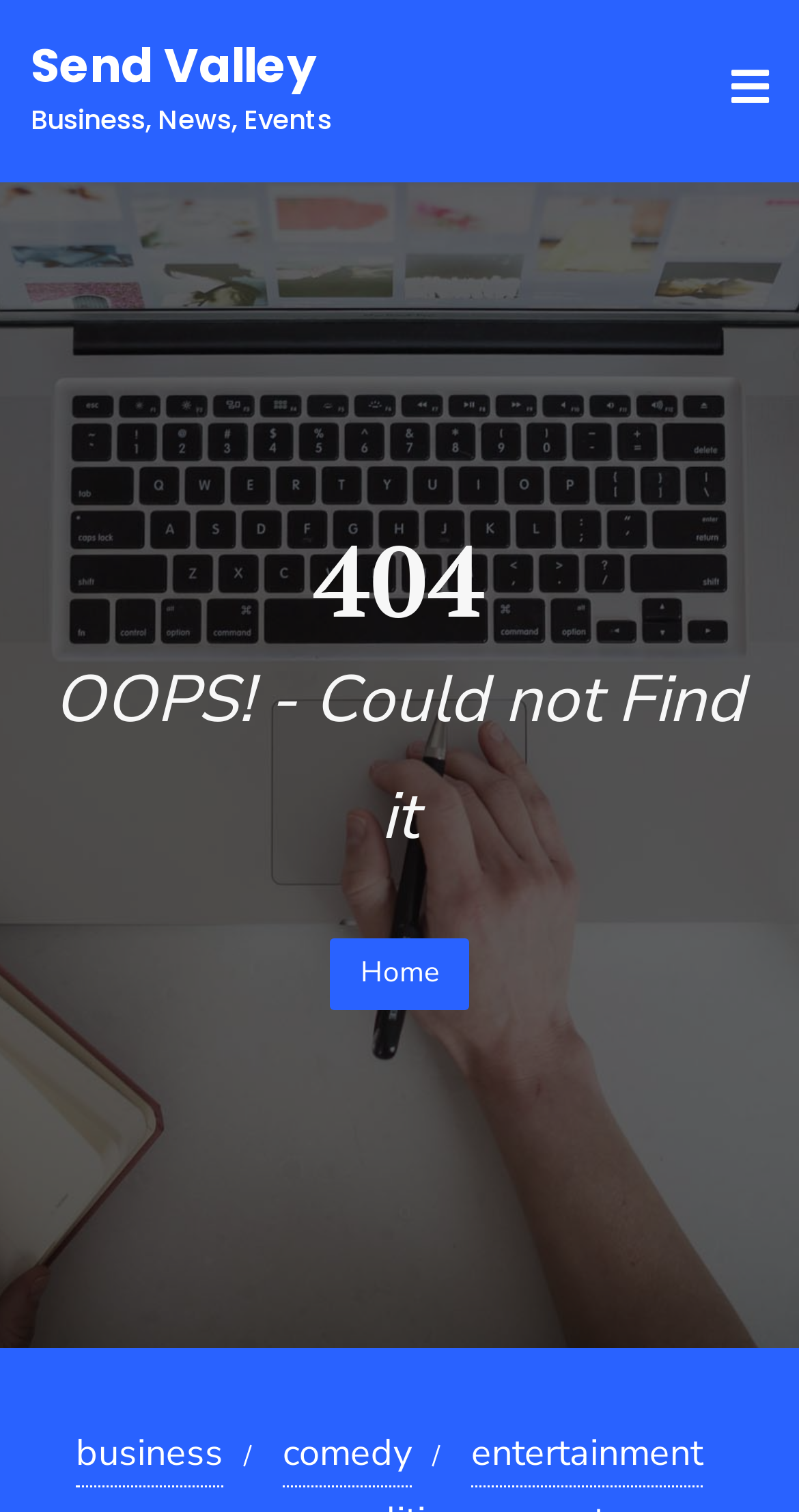Carefully examine the image and provide an in-depth answer to the question: What is the error code displayed?

The error code '404' is displayed on the webpage, indicating that the requested page could not be found.